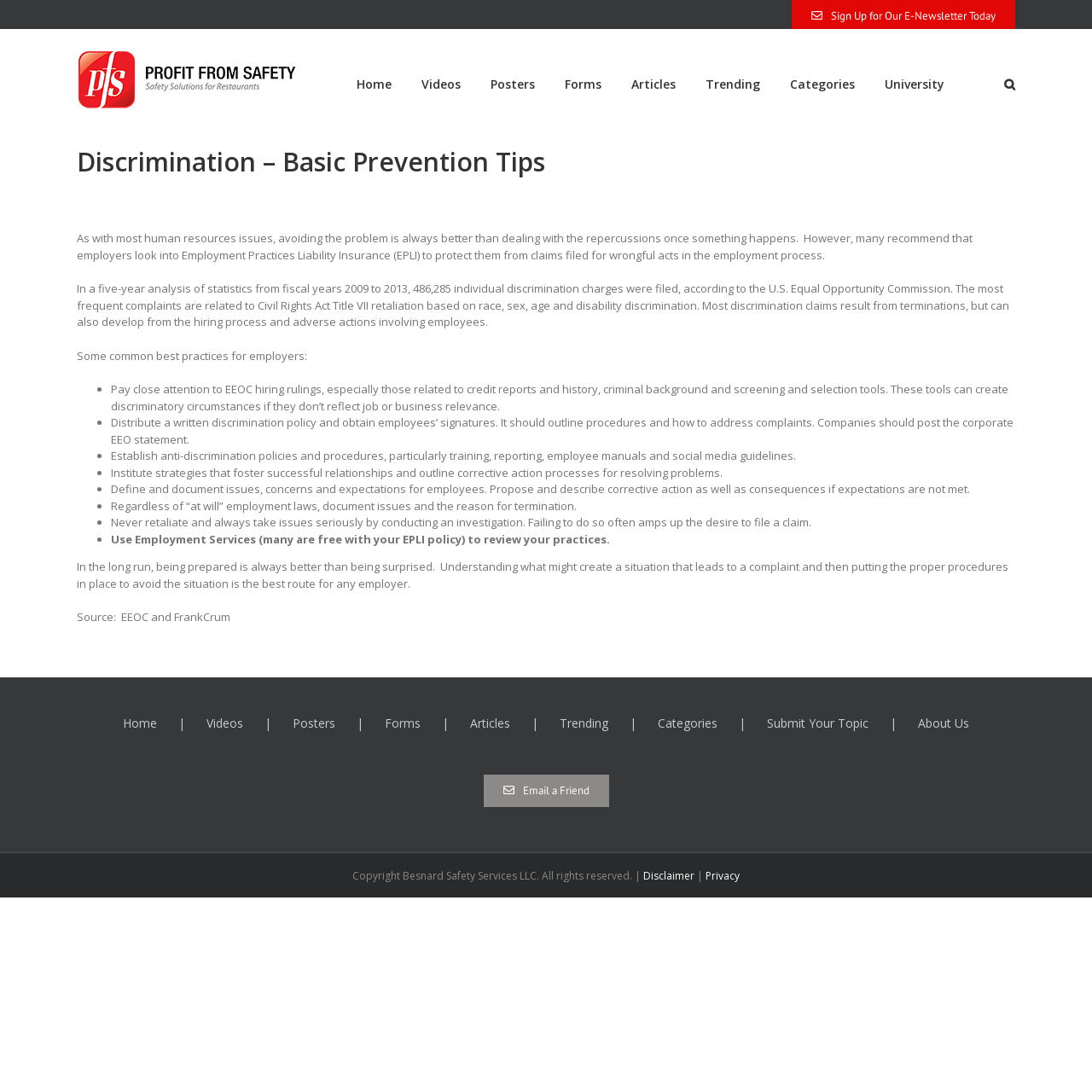Locate and extract the headline of this webpage.

Discrimination – Basic Prevention Tips